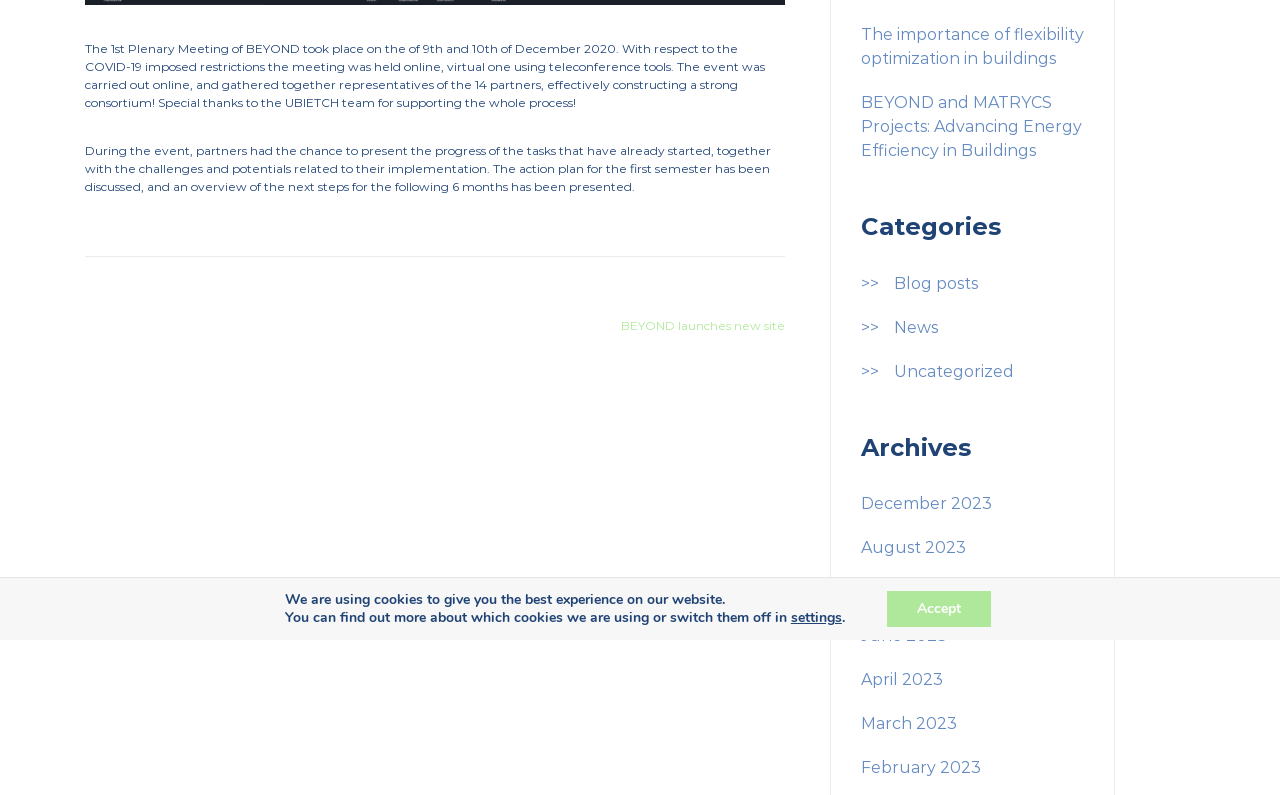Please determine the bounding box coordinates for the element with the description: "February 2023".

[0.673, 0.954, 0.766, 0.978]